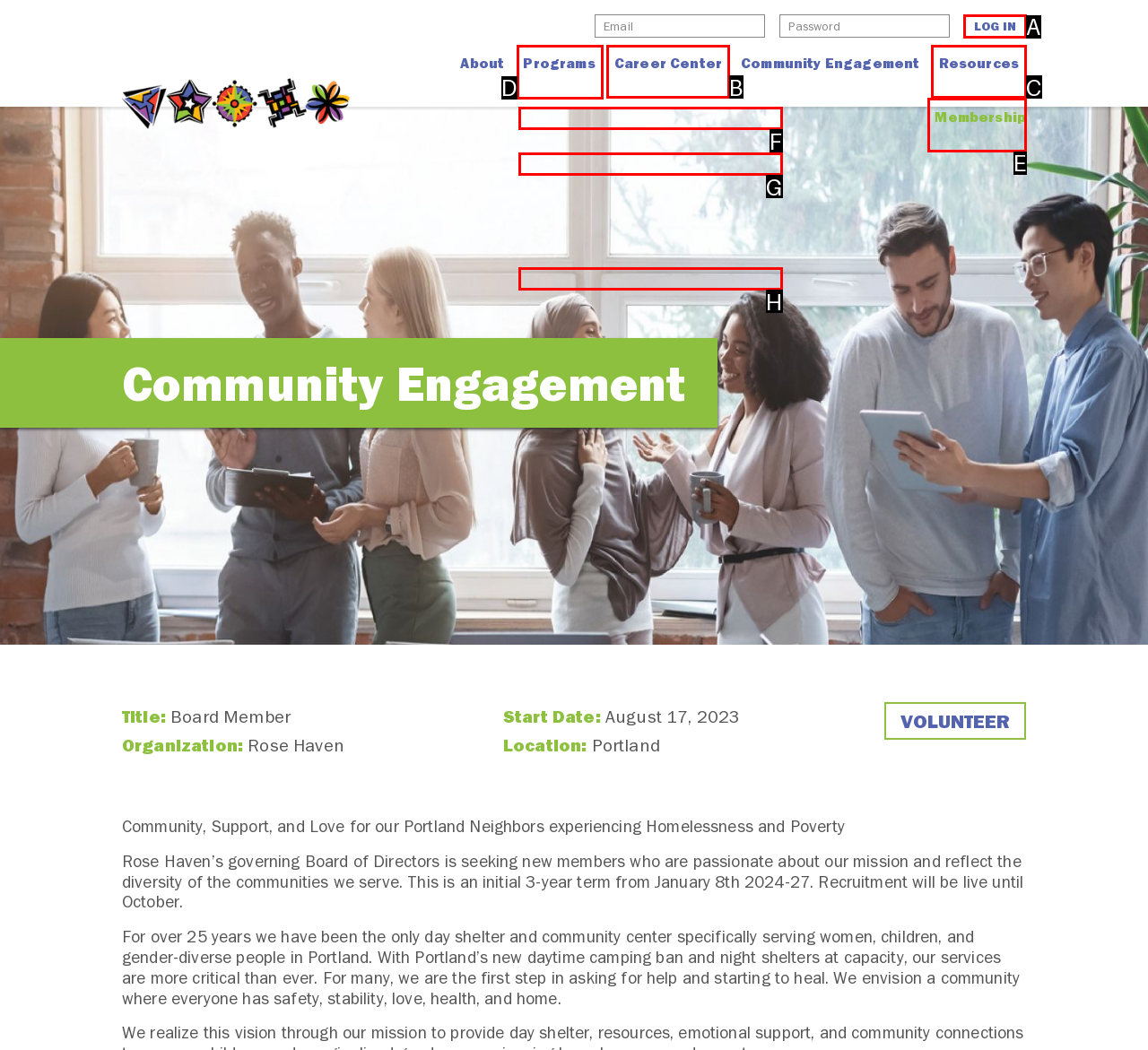Determine which HTML element to click for this task: Click the 'Programs' link Provide the letter of the selected choice.

D